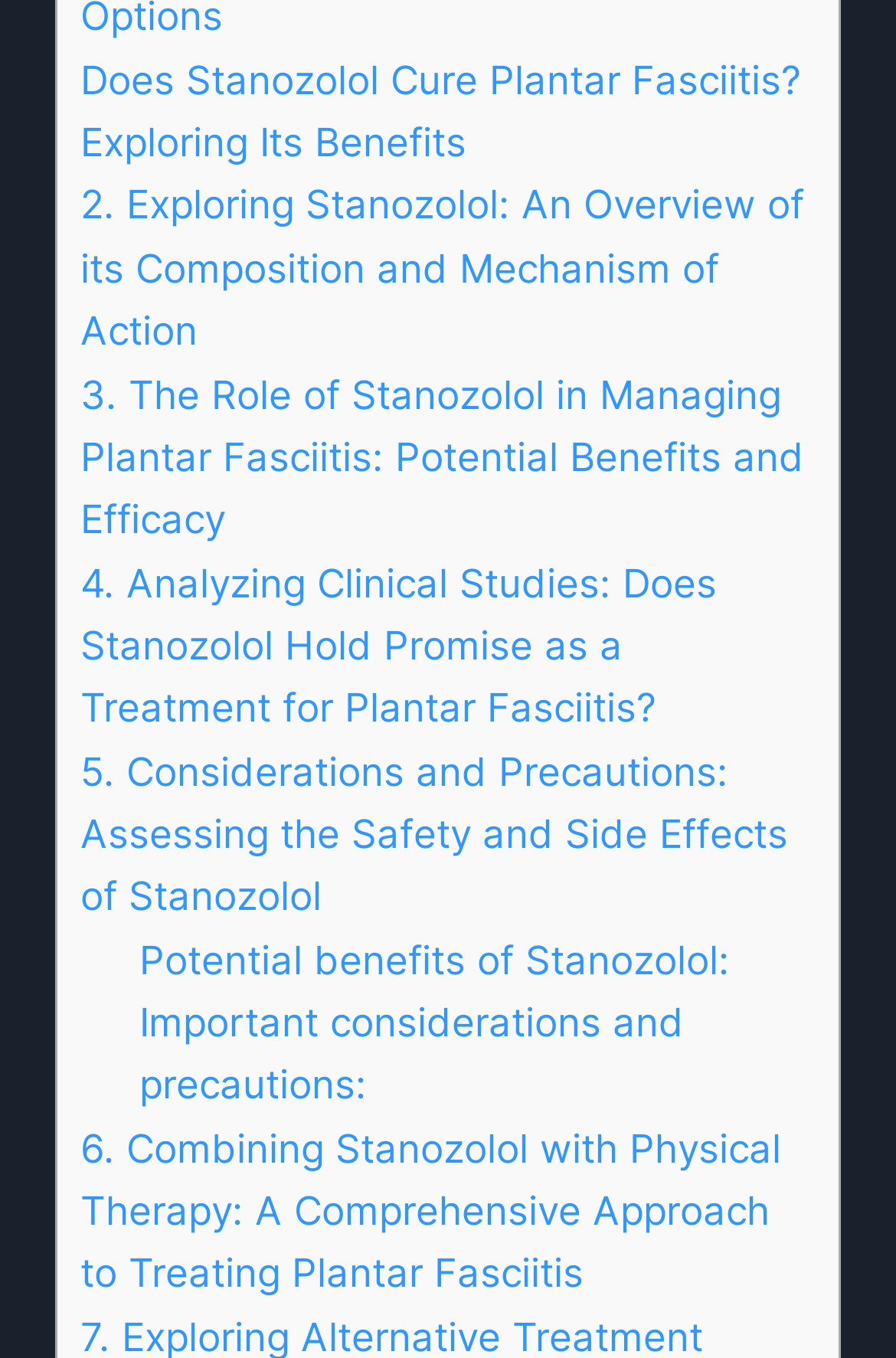What are the two subtopics mentioned in the article?
Using the visual information, answer the question in a single word or phrase.

Benefits and Precautions